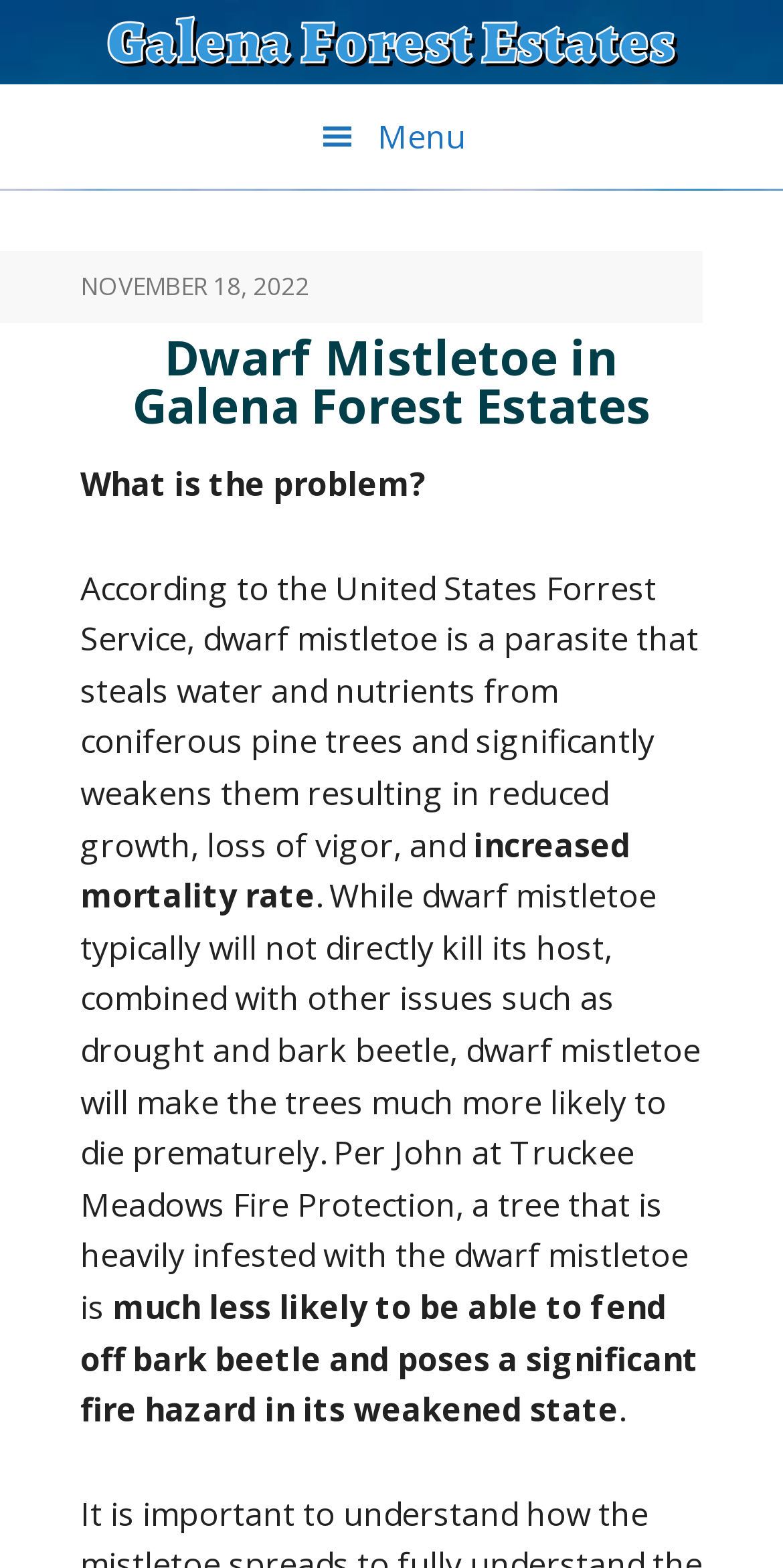Determine the bounding box of the UI component based on this description: "Menu". The bounding box coordinates should be four float values between 0 and 1, i.e., [left, top, right, bottom].

[0.0, 0.054, 1.0, 0.12]